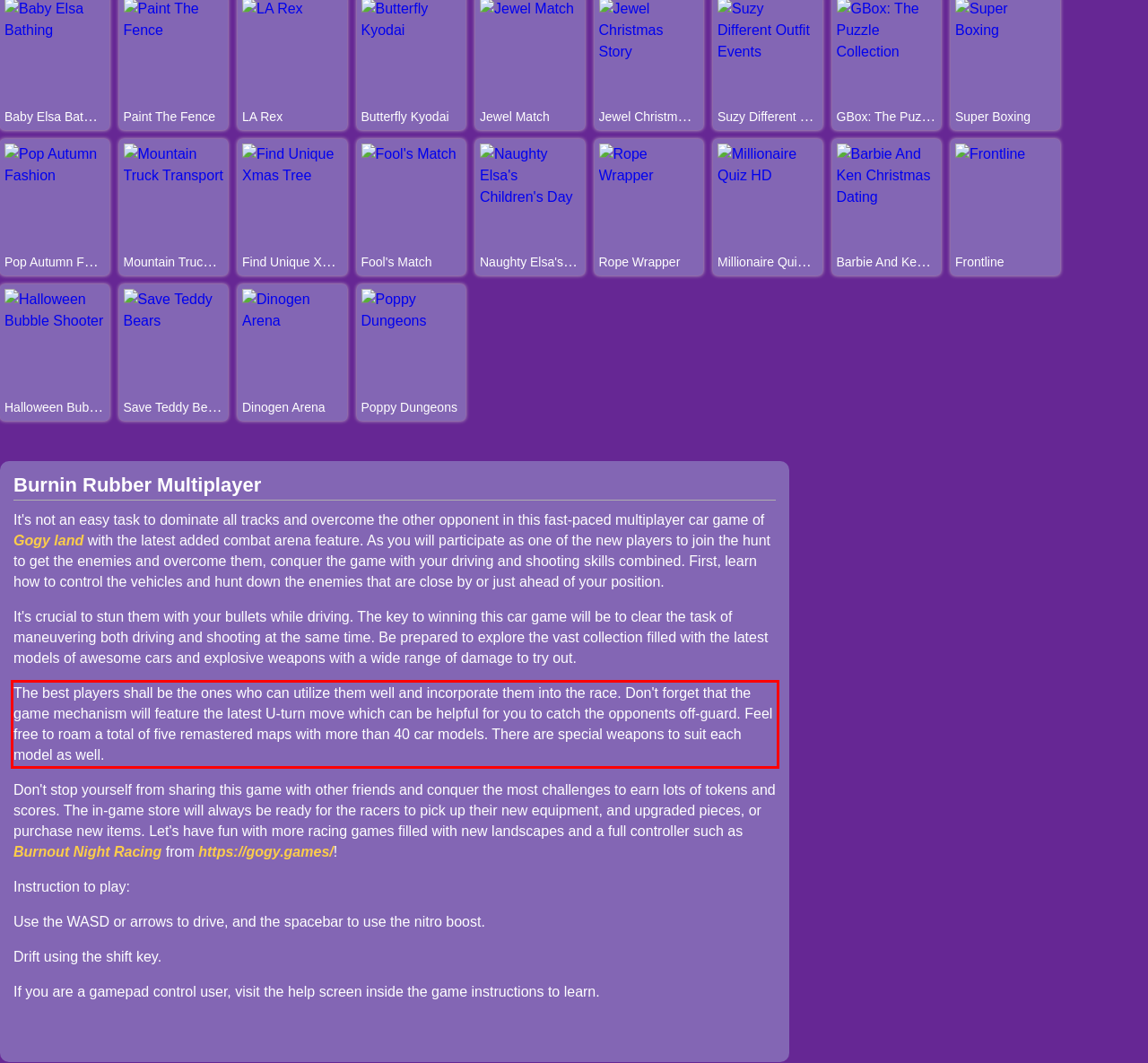Examine the webpage screenshot, find the red bounding box, and extract the text content within this marked area.

The best players shall be the ones who can utilize them well and incorporate them into the race. Don't forget that the game mechanism will feature the latest U-turn move which can be helpful for you to catch the opponents off-guard. Feel free to roam a total of five remastered maps with more than 40 car models. There are special weapons to suit each model as well.